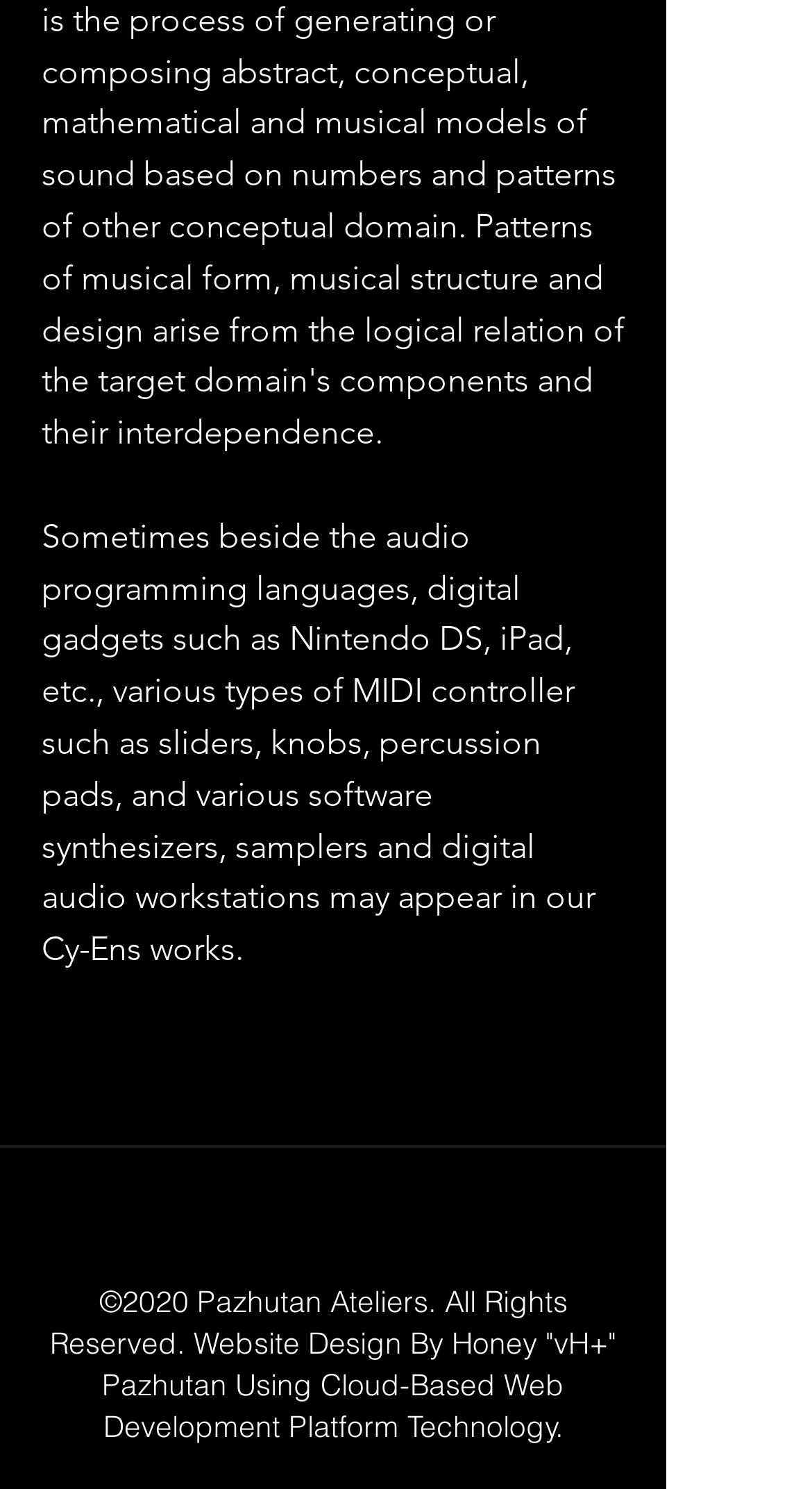What type of devices are mentioned?
Please utilize the information in the image to give a detailed response to the question.

The webpage mentions various digital gadgets such as Nintendo DS, iPad, etc. in the context of MIDI controllers and digital audio workstations.